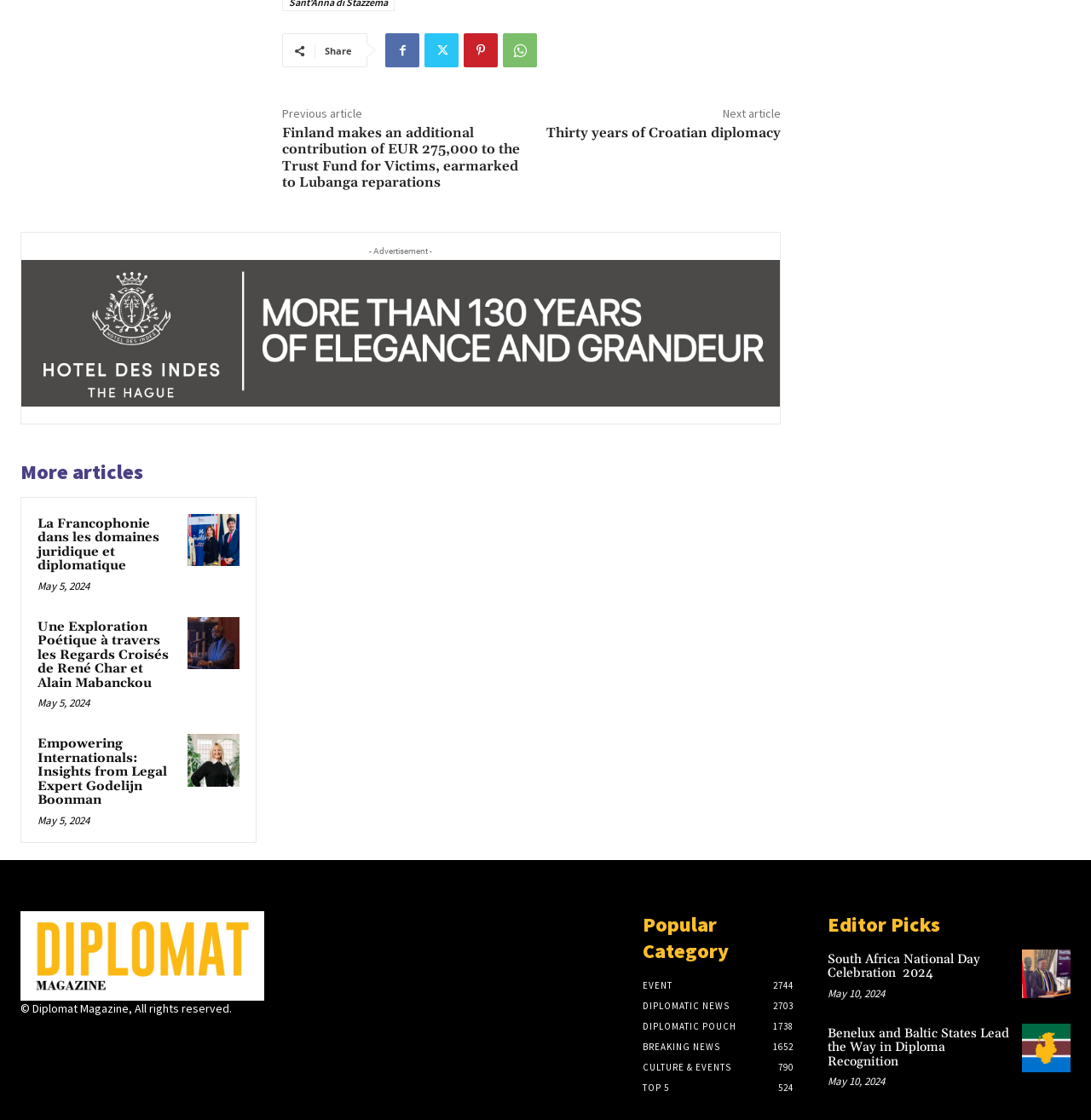Respond with a single word or phrase to the following question:
How many categories are listed under 'Popular Category'?

6